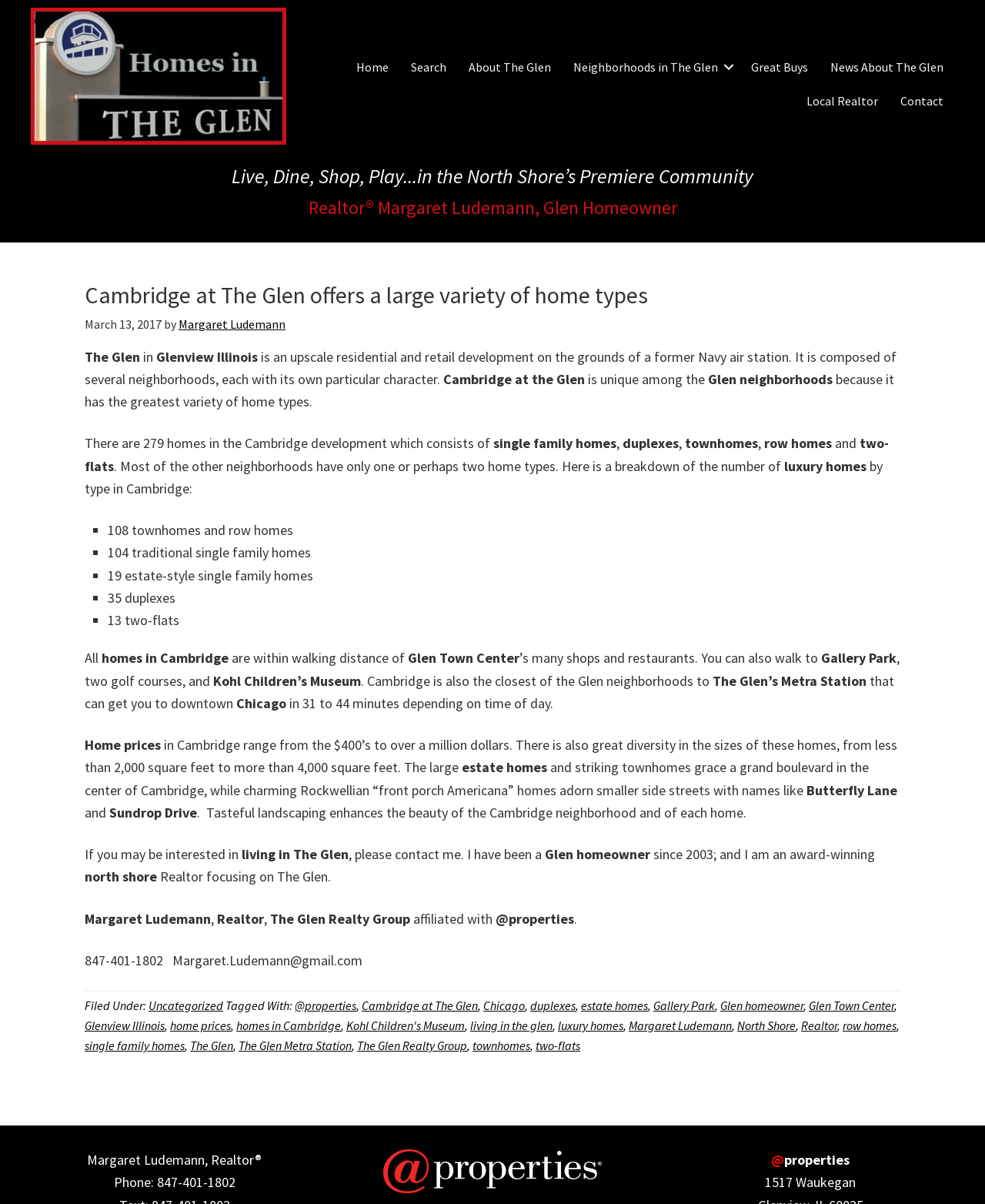Determine the bounding box coordinates of the UI element that matches the following description: "Realtor". The coordinates should be four float numbers between 0 and 1 in the format [left, top, right, bottom].

[0.813, 0.845, 0.85, 0.858]